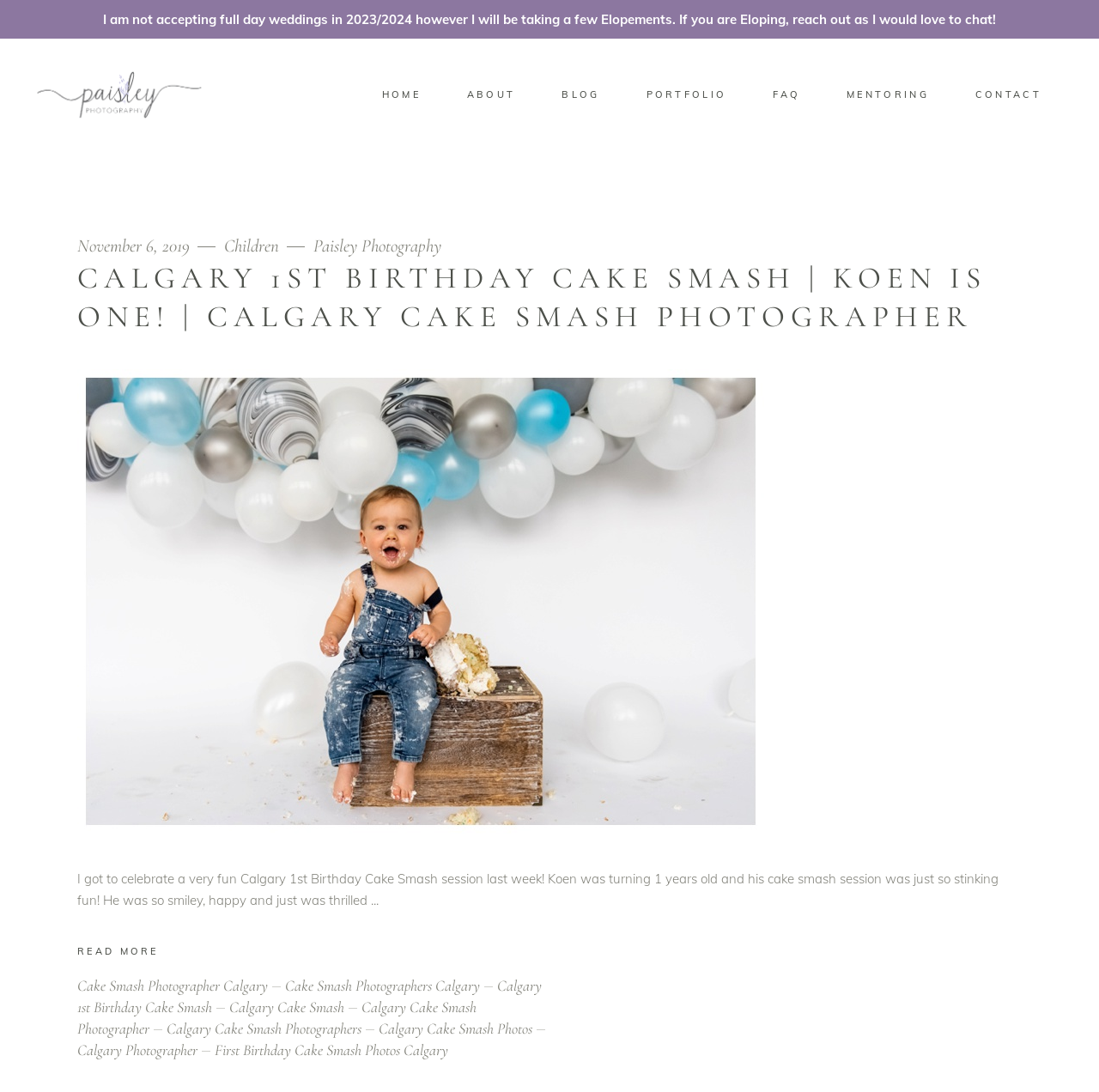Answer with a single word or phrase: 
What is the photographer's name?

Paisley Photography